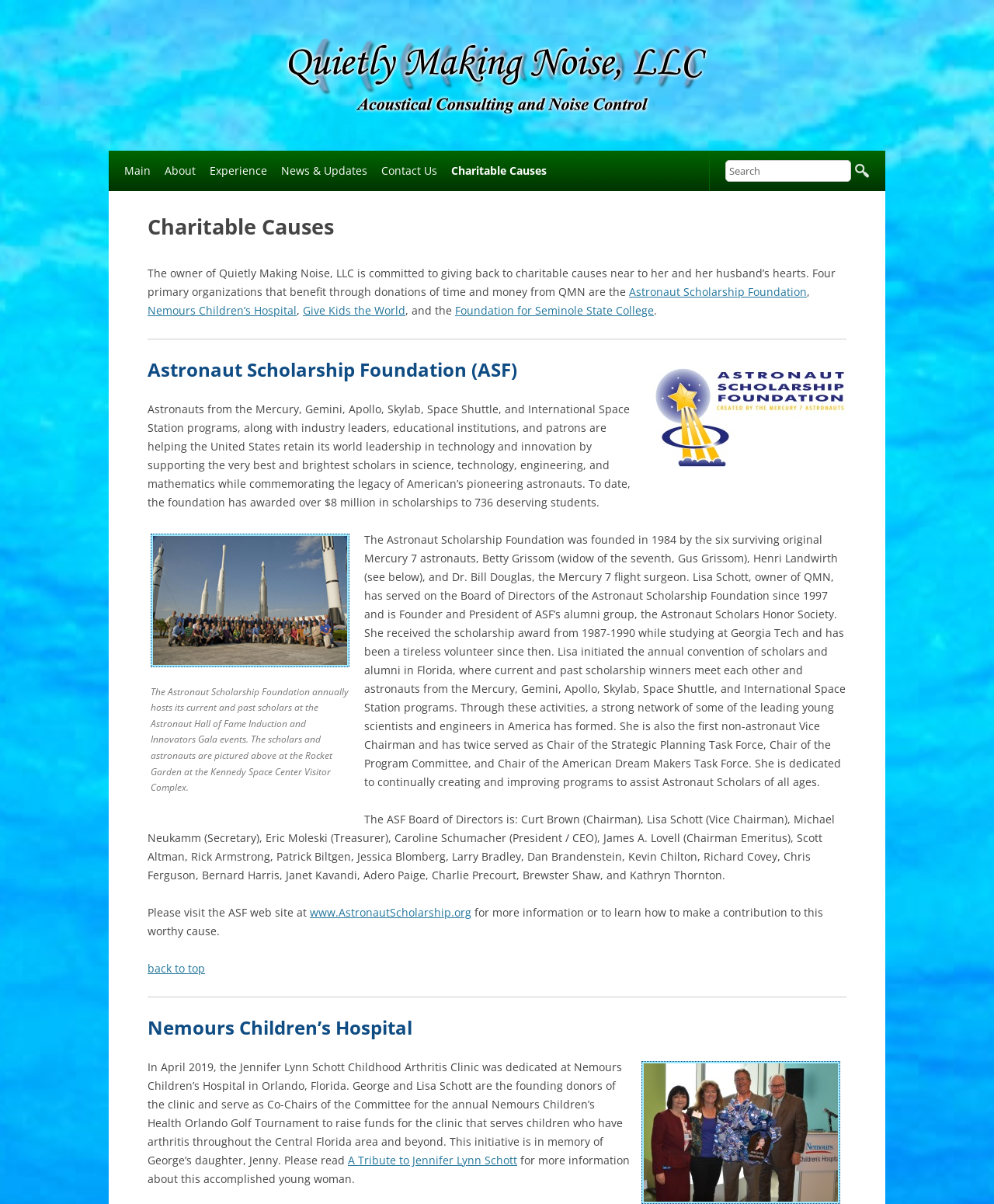Can you determine the bounding box coordinates of the area that needs to be clicked to fulfill the following instruction: "Learn more about Astronaut Scholarship Foundation"?

[0.633, 0.236, 0.812, 0.248]